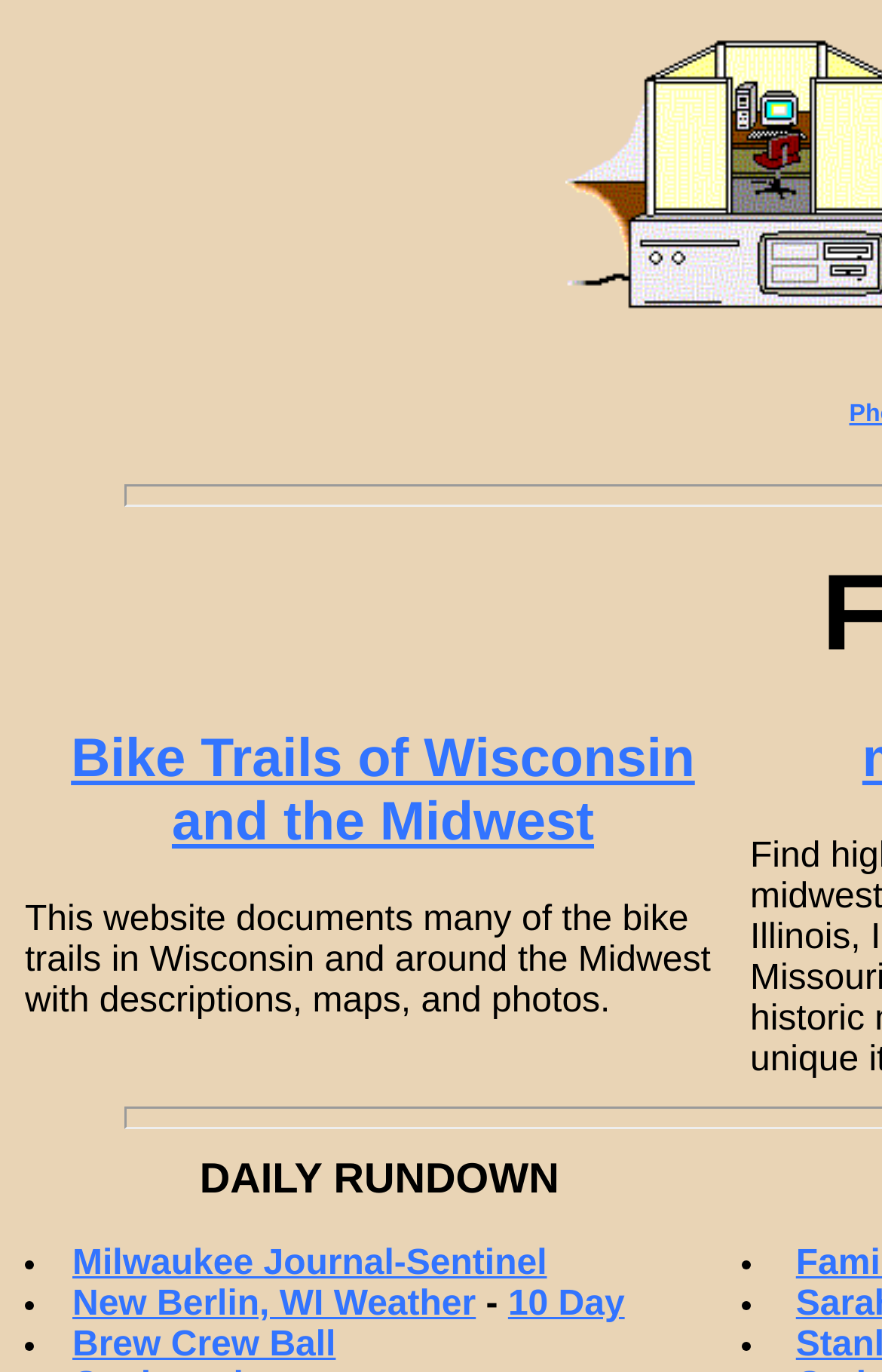Given the description "Milwaukee Journal-Sentinel", determine the bounding box of the corresponding UI element.

[0.082, 0.908, 0.62, 0.936]